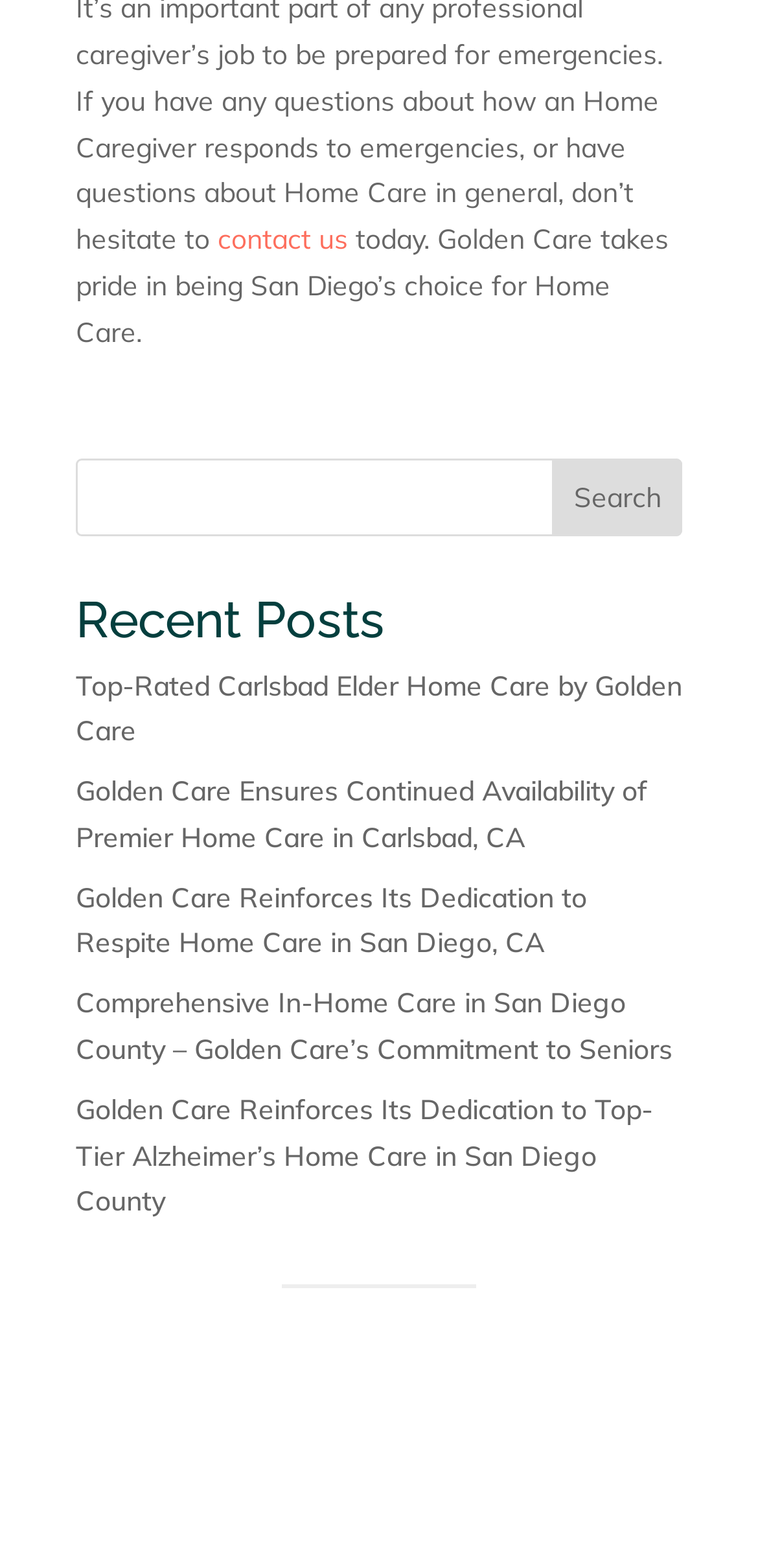Please mark the bounding box coordinates of the area that should be clicked to carry out the instruction: "click on contact us".

[0.287, 0.141, 0.459, 0.164]